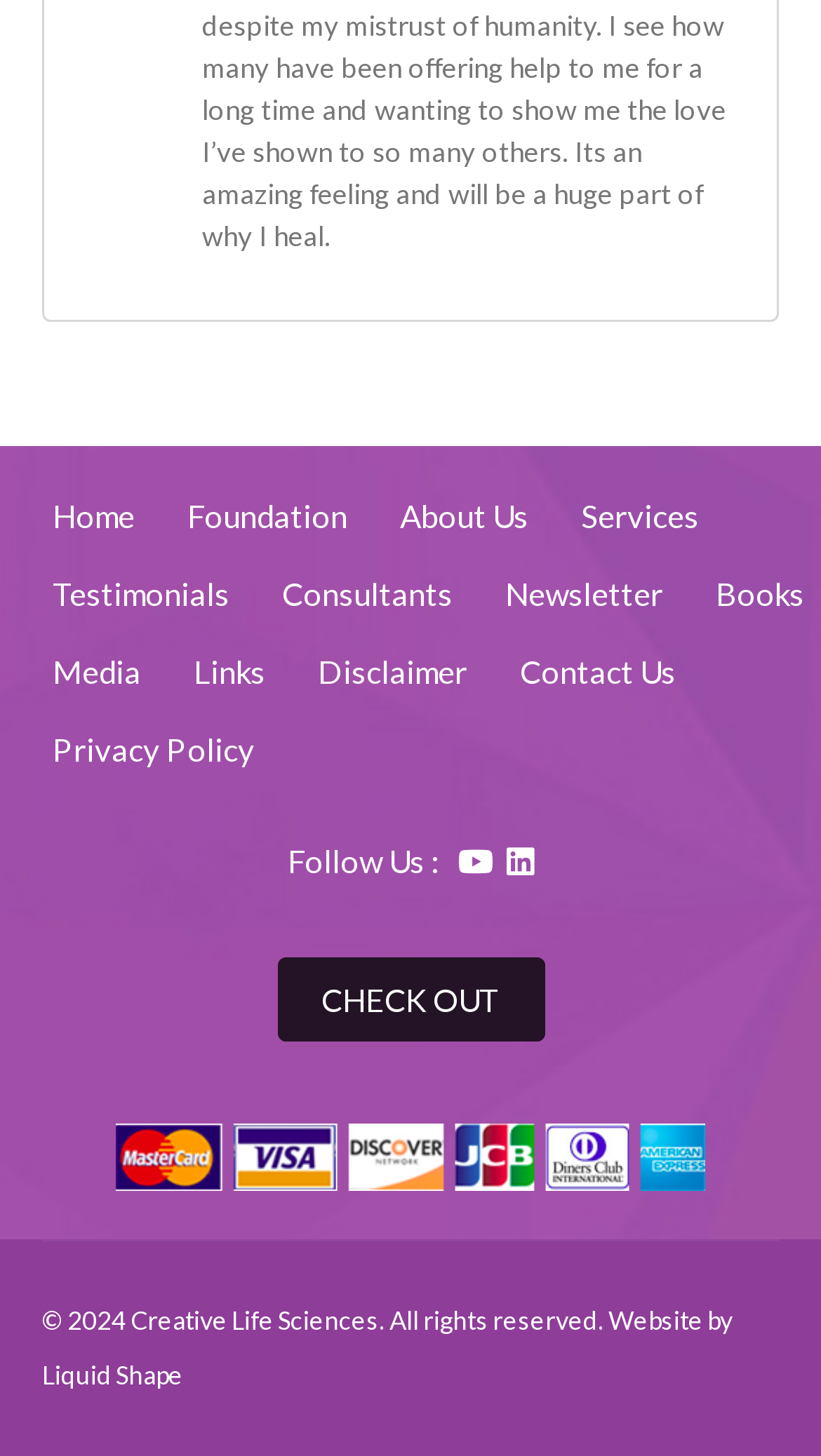Locate the UI element described as follows: "Liquid Shape". Return the bounding box coordinates as four float numbers between 0 and 1 in the order [left, top, right, bottom].

[0.051, 0.933, 0.223, 0.955]